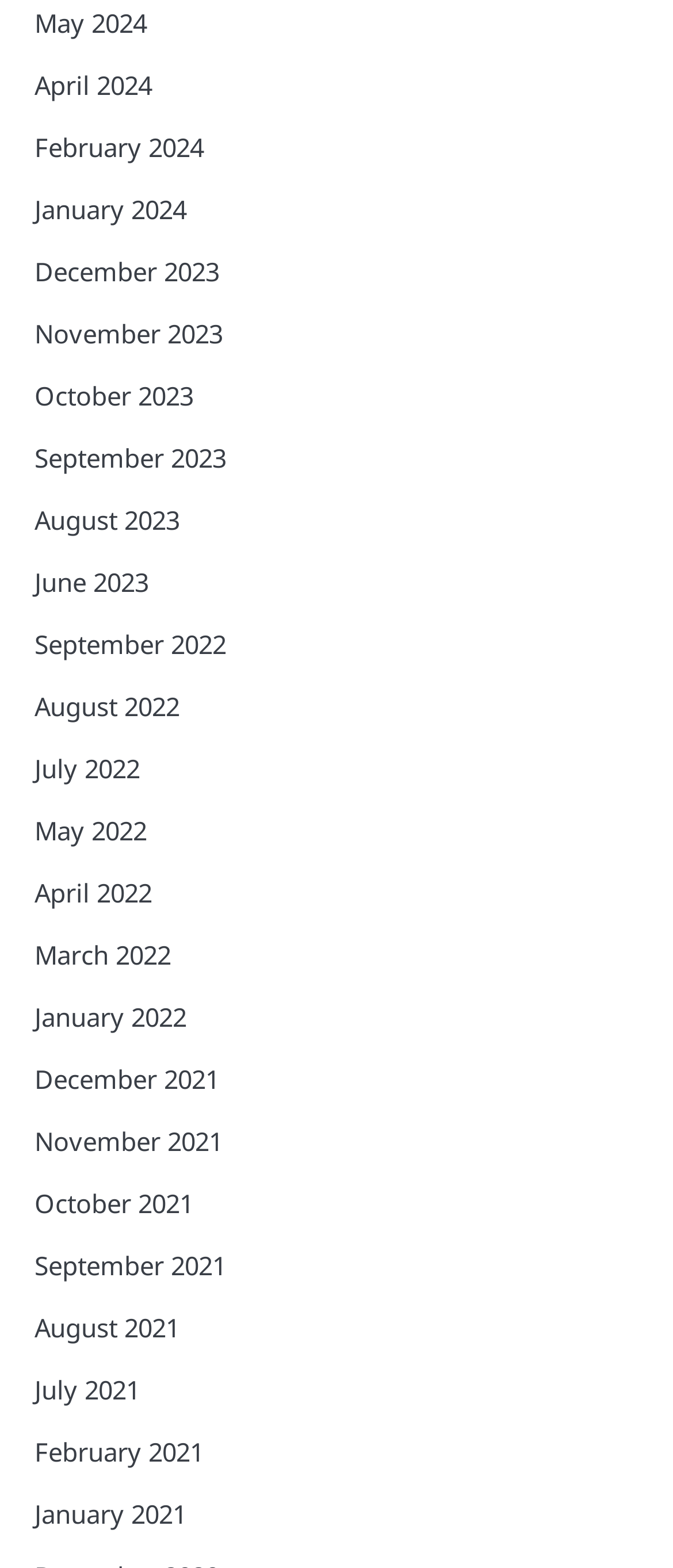Please indicate the bounding box coordinates for the clickable area to complete the following task: "Check August 2023". The coordinates should be specified as four float numbers between 0 and 1, i.e., [left, top, right, bottom].

[0.051, 0.321, 0.267, 0.343]